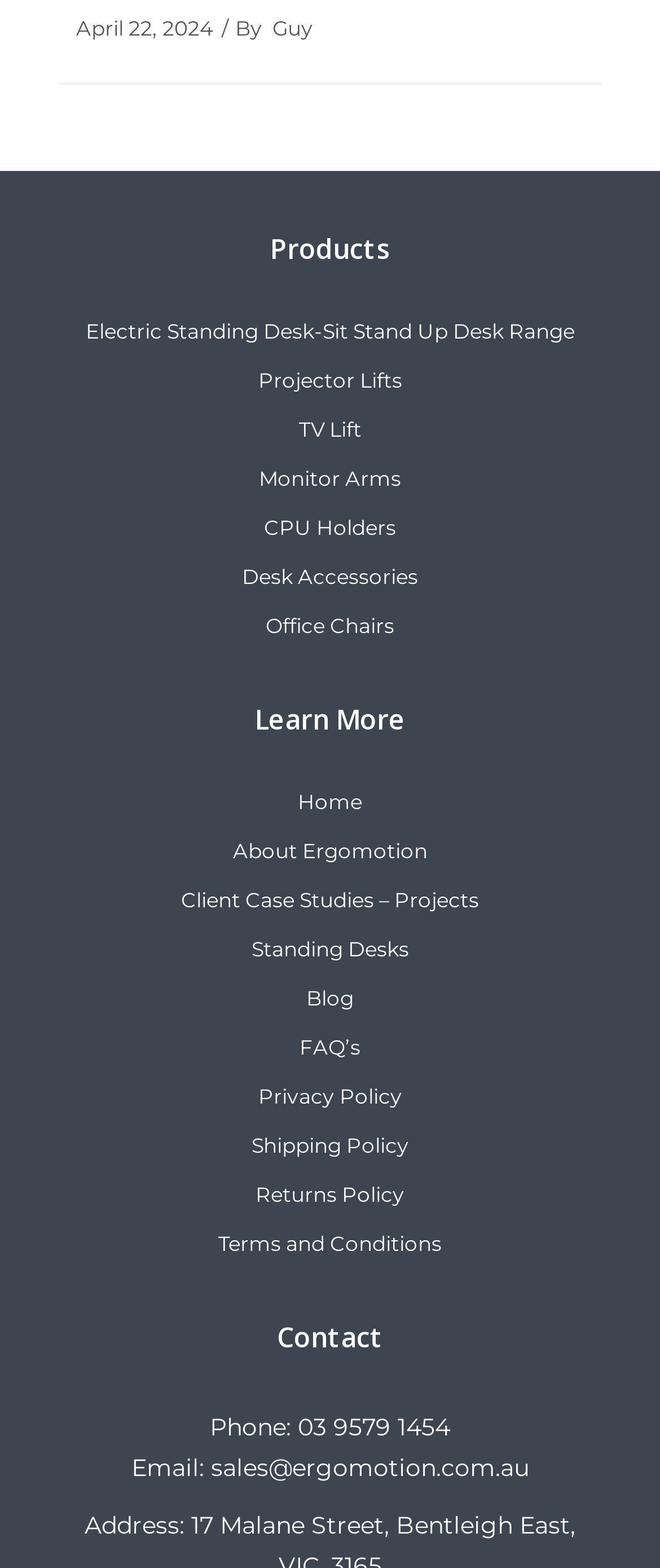Pinpoint the bounding box coordinates of the element that must be clicked to accomplish the following instruction: "Read the blog". The coordinates should be in the format of four float numbers between 0 and 1, i.e., [left, top, right, bottom].

[0.464, 0.628, 0.536, 0.644]